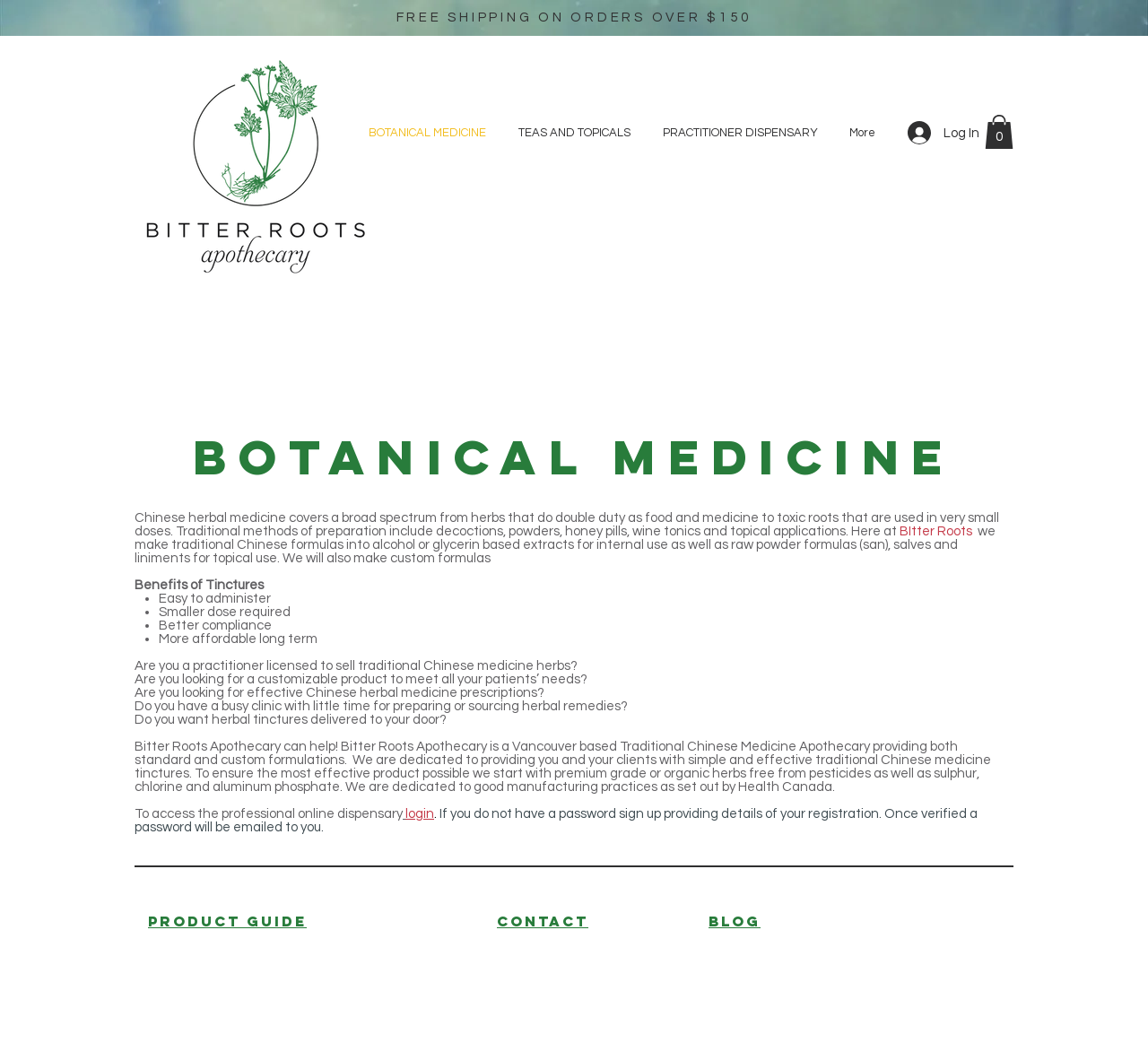Using the given description, provide the bounding box coordinates formatted as (top-left x, top-left y, bottom-right x, bottom-right y), with all values being floating point numbers between 0 and 1. Description: BOTANICAL MEDICINE

[0.307, 0.11, 0.438, 0.144]